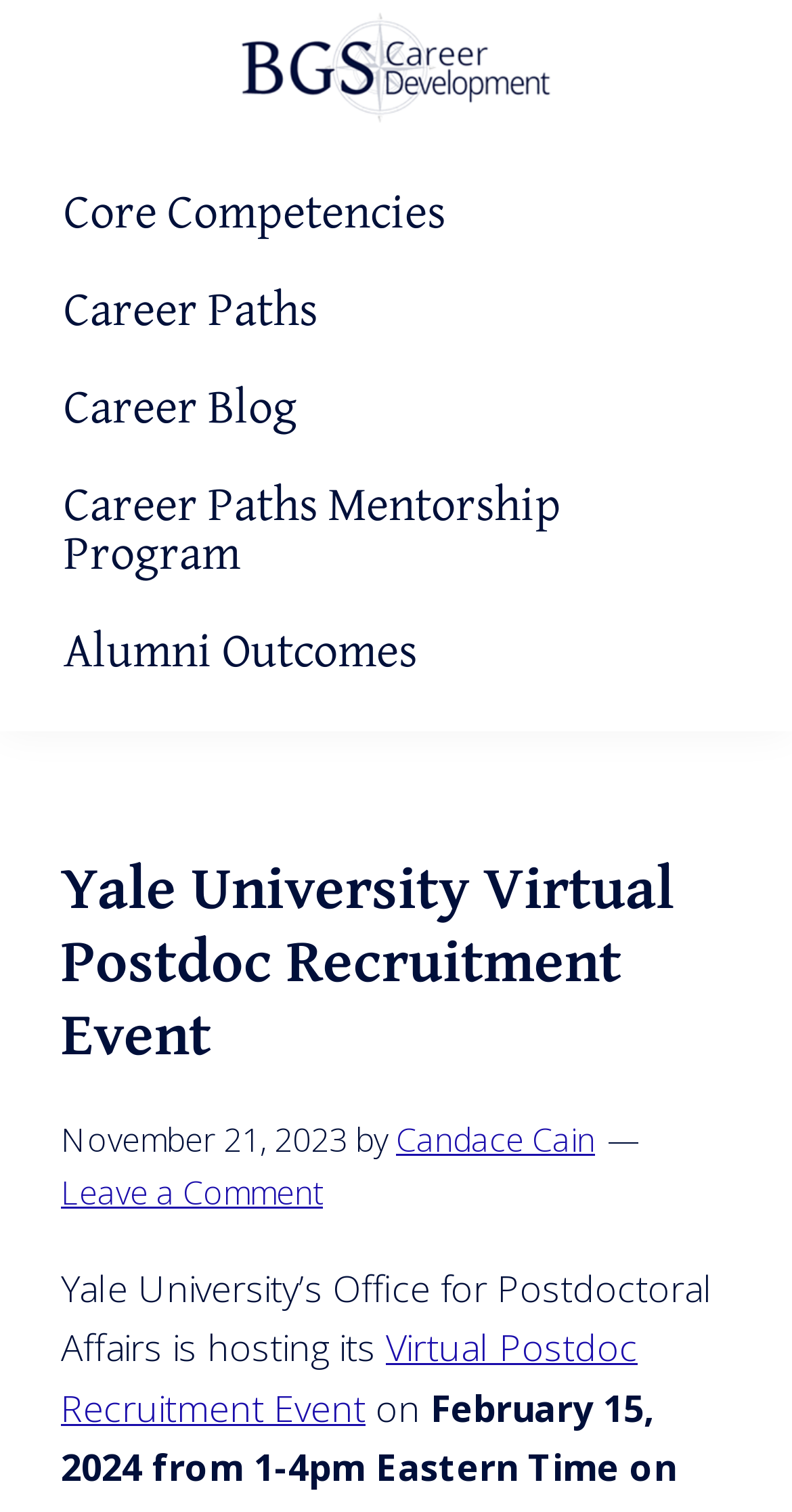Pinpoint the bounding box coordinates of the clickable area necessary to execute the following instruction: "Read the post by Candace Cain". The coordinates should be given as four float numbers between 0 and 1, namely [left, top, right, bottom].

[0.5, 0.739, 0.751, 0.769]